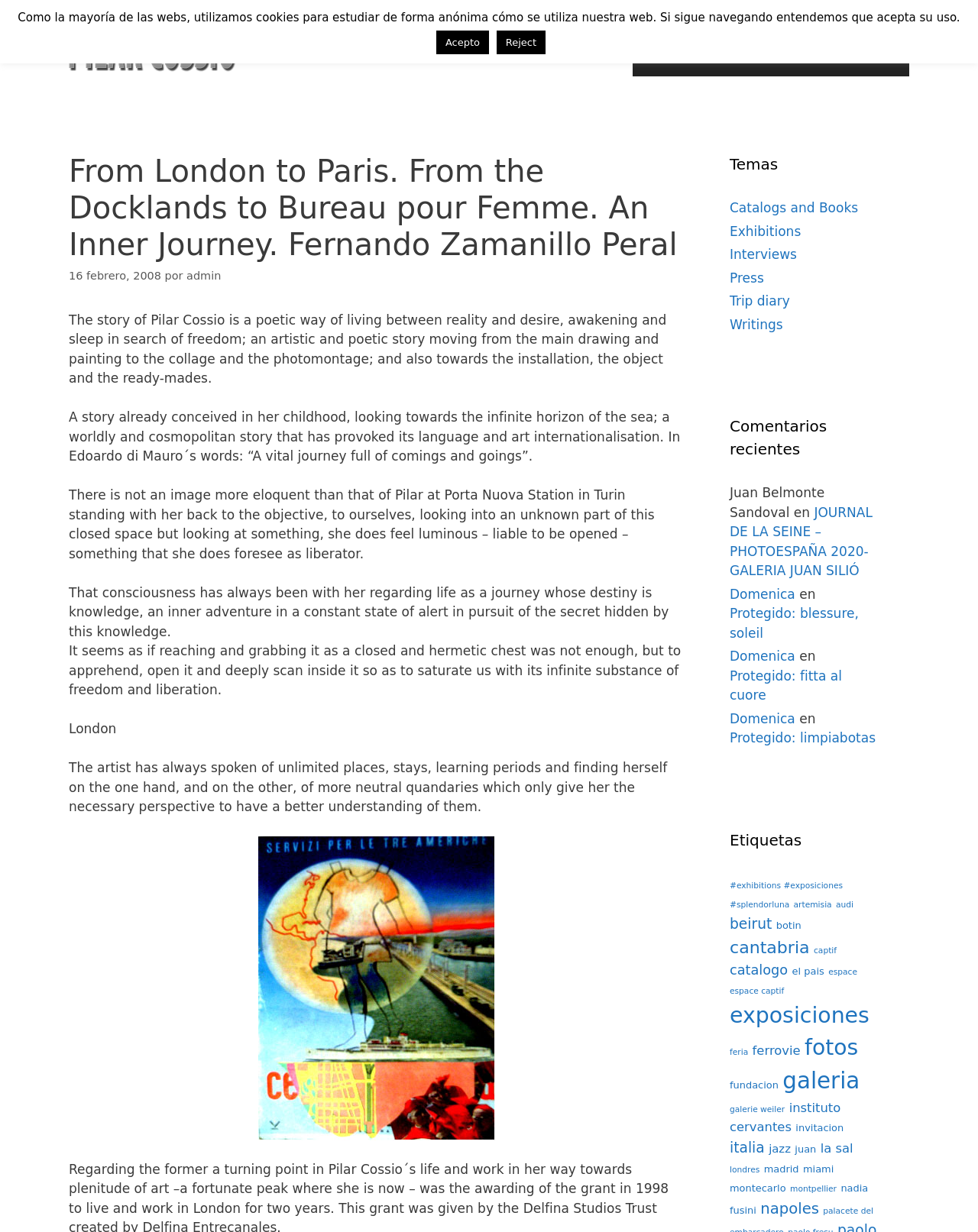Find the bounding box coordinates of the area that needs to be clicked in order to achieve the following instruction: "Click on the link to Pilar Cossio's CV". The coordinates should be specified as four float numbers between 0 and 1, i.e., [left, top, right, bottom].

[0.647, 0.025, 0.713, 0.062]